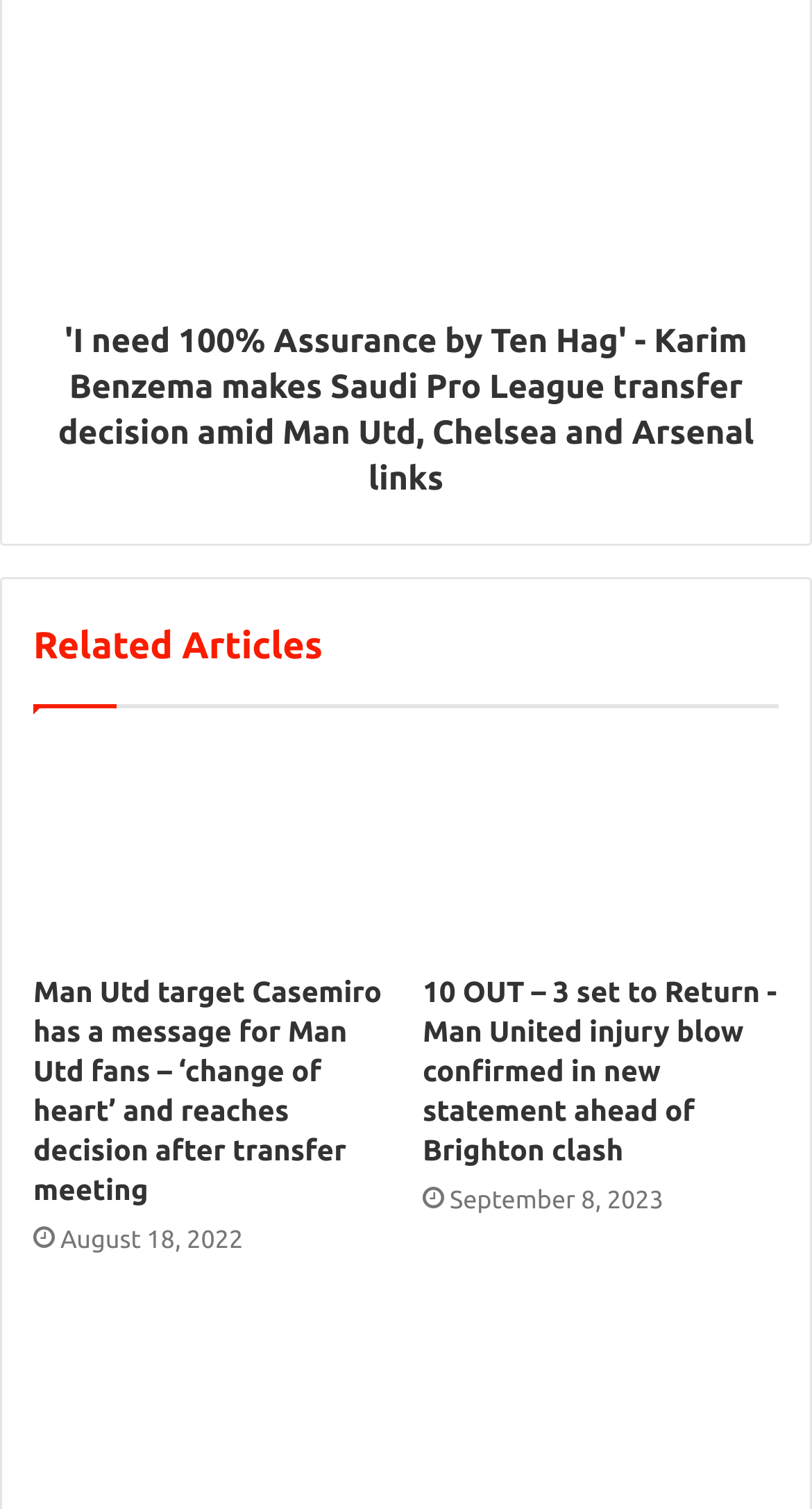Kindly determine the bounding box coordinates for the clickable area to achieve the given instruction: "Read news about Man Utd target Casemiro".

[0.041, 0.498, 0.479, 0.631]